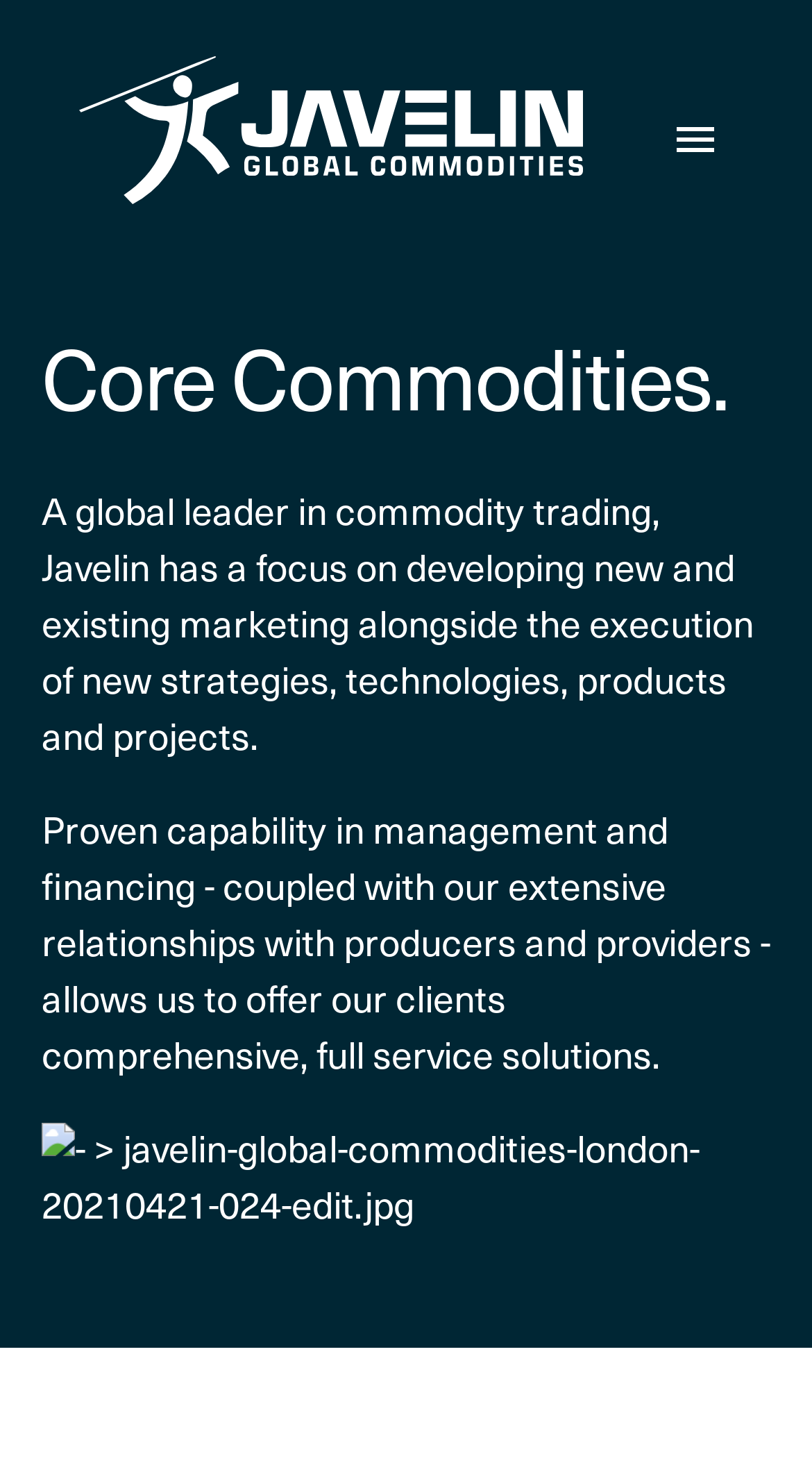Based on the image, give a detailed response to the question: What is shown in the image below the heading 'Core Commodities'?

The image element with the description '- > javelin-global-commodities-london-20210421-024-edit.jpg' is located below the heading 'Core Commodities', indicating that it shows a related image, possibly a scene from Javelin's global commodities operation in London.